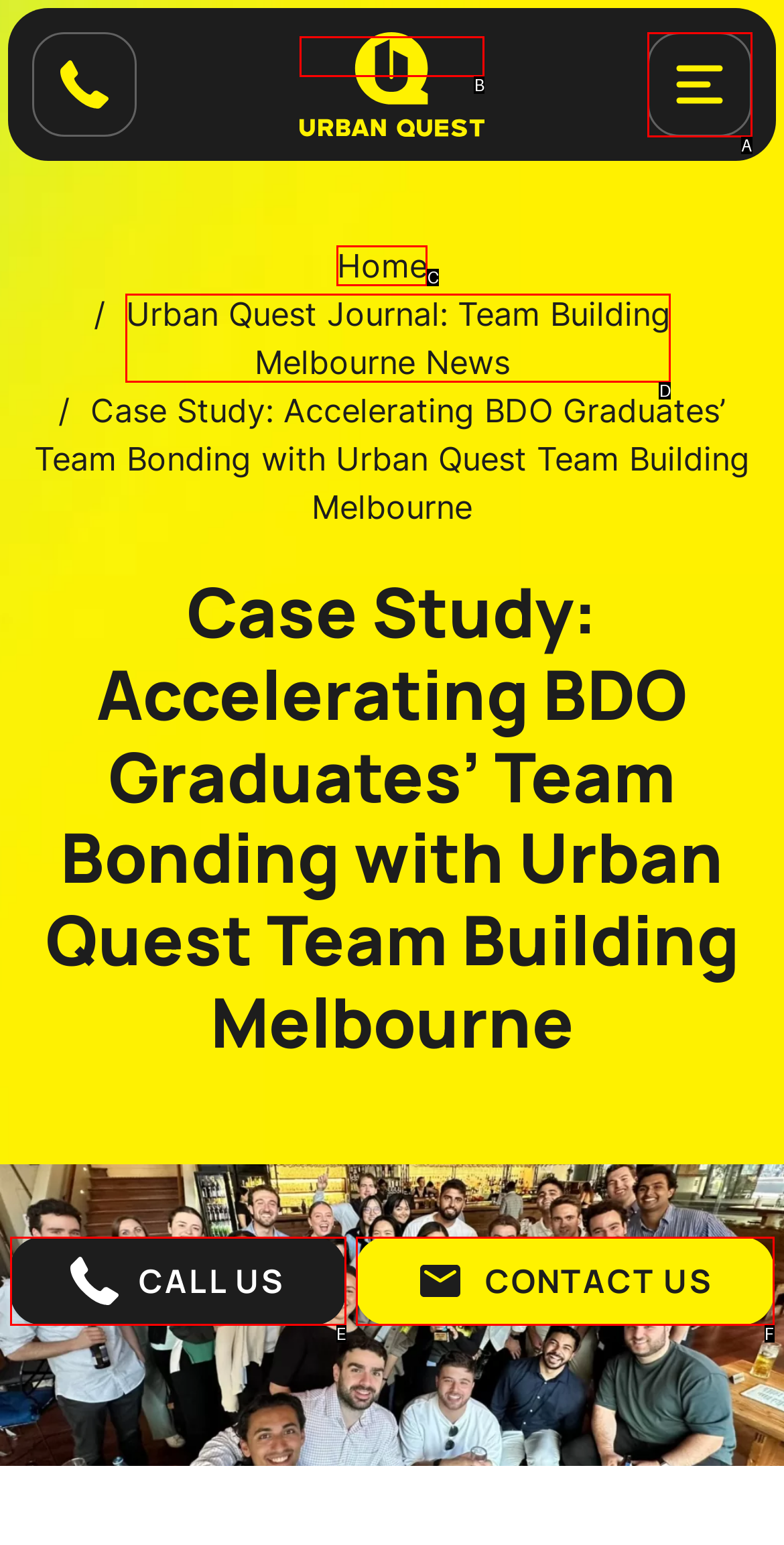Looking at the description: Home, identify which option is the best match and respond directly with the letter of that option.

C